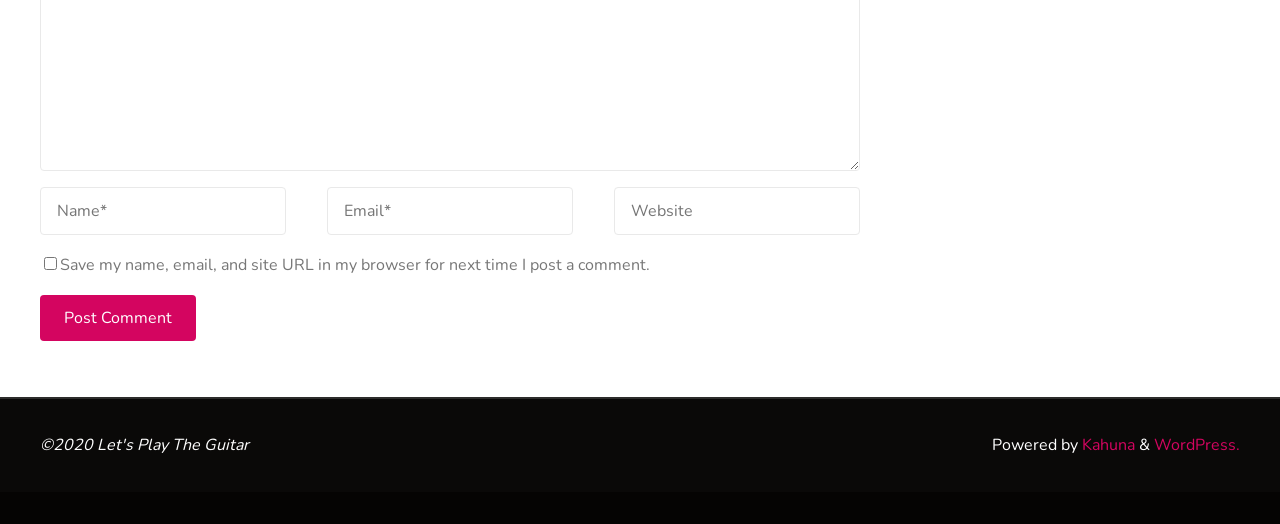How many links are there at the bottom?
Kindly answer the question with as much detail as you can.

I counted the number of link elements at the bottom of the webpage, which are two: one to 'Kahuna' and one to 'WordPress.'